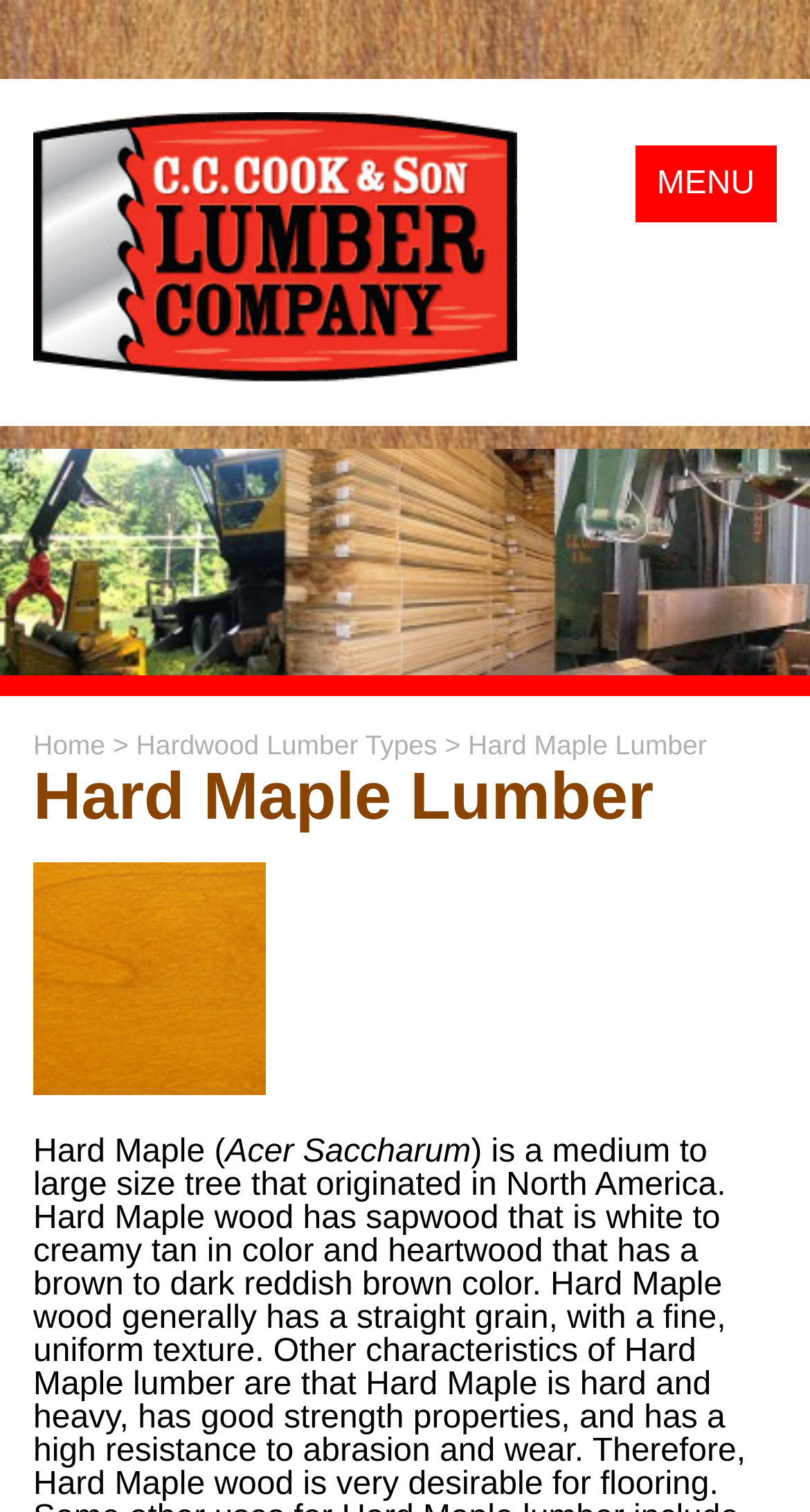Answer briefly with one word or phrase:
What type of lumber is highlighted on this webpage?

Hard Maple